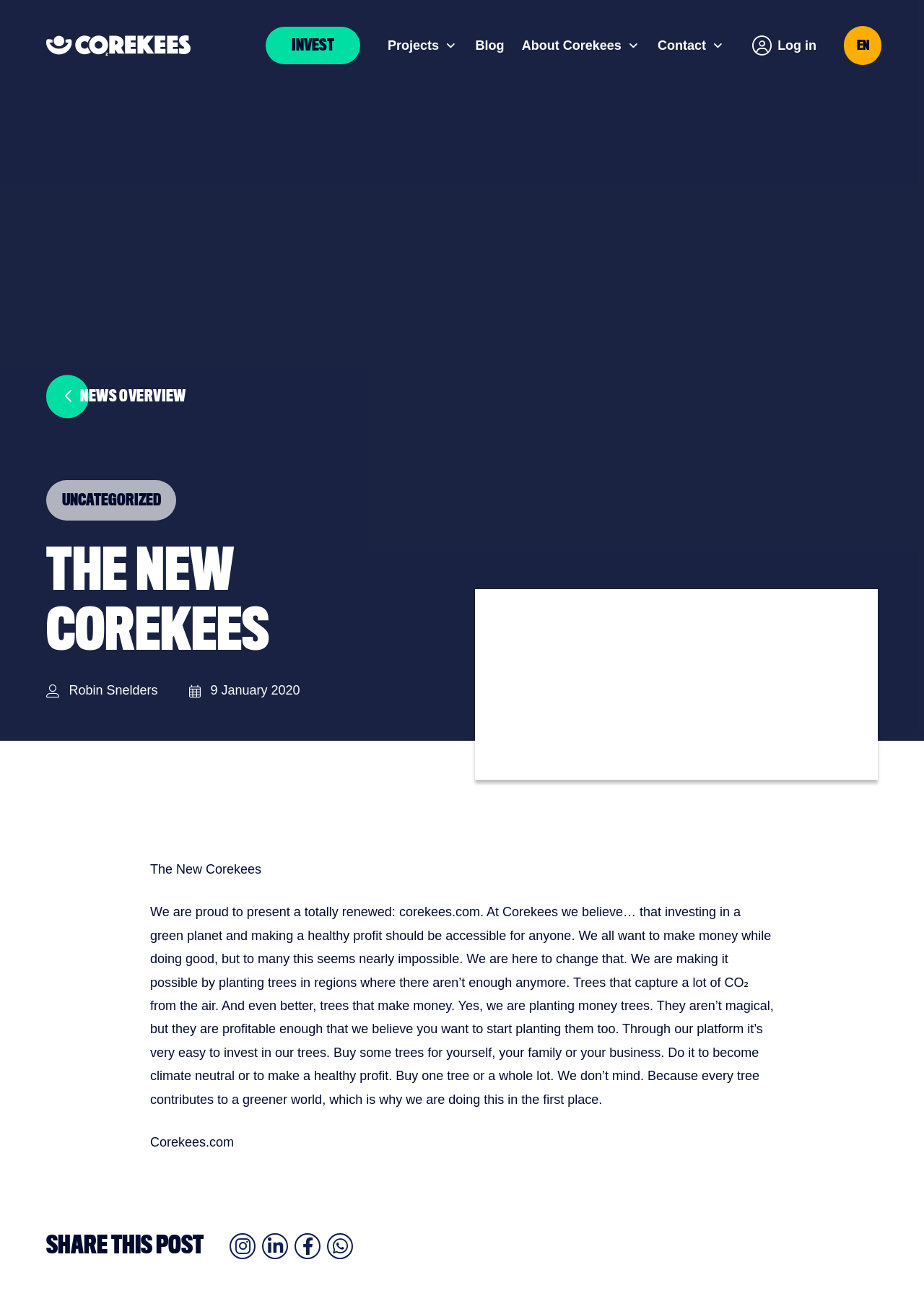Using the information in the image, could you please answer the following question in detail:
How can users invest in Corekees?

The webpage mentions that through their platform, it's very easy to invest in their trees, and users can buy trees for themselves, their family, or their business.